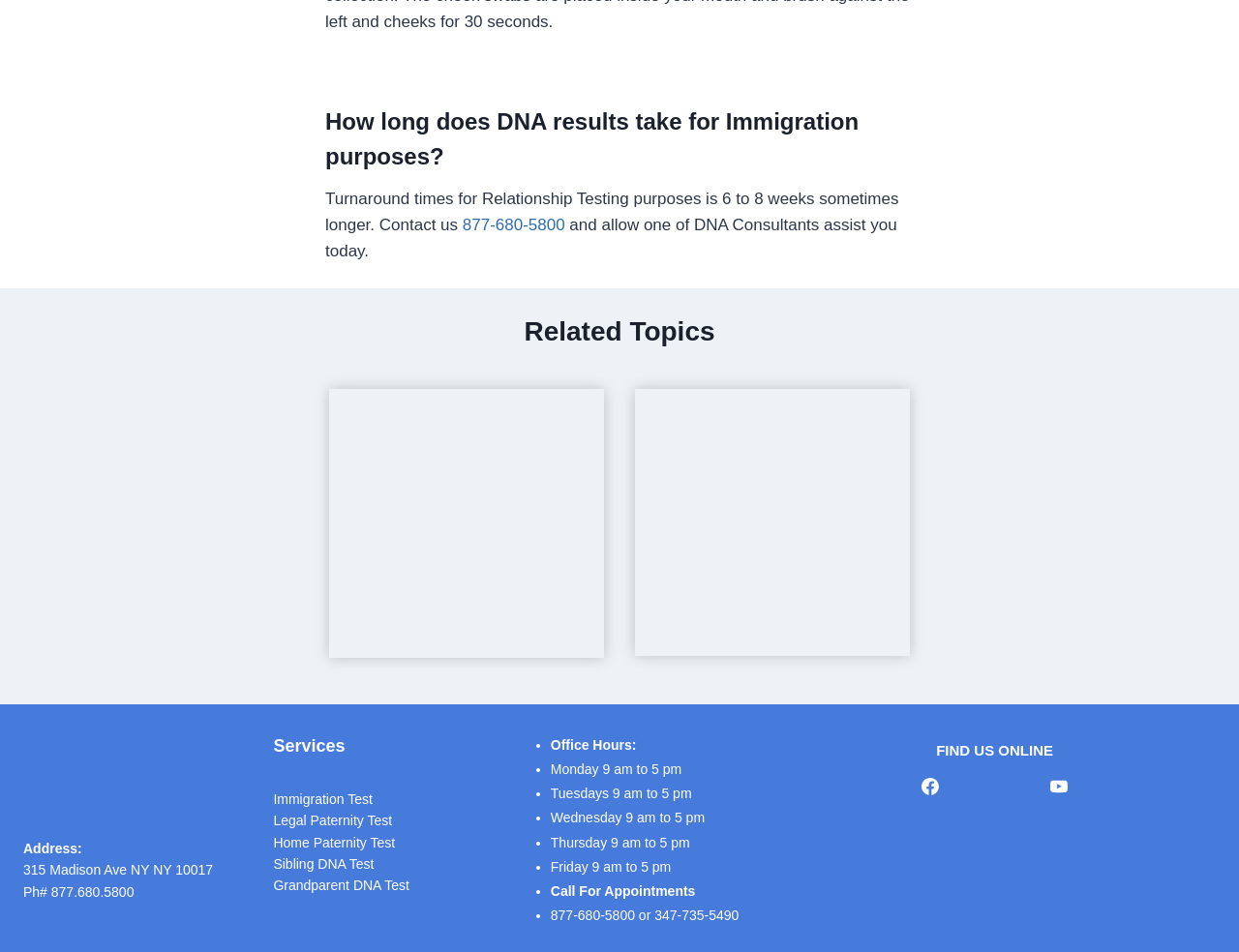Please specify the bounding box coordinates of the element that should be clicked to execute the given instruction: 'Call the phone number 877-680-5800'. Ensure the coordinates are four float numbers between 0 and 1, expressed as [left, top, right, bottom].

[0.373, 0.227, 0.46, 0.246]